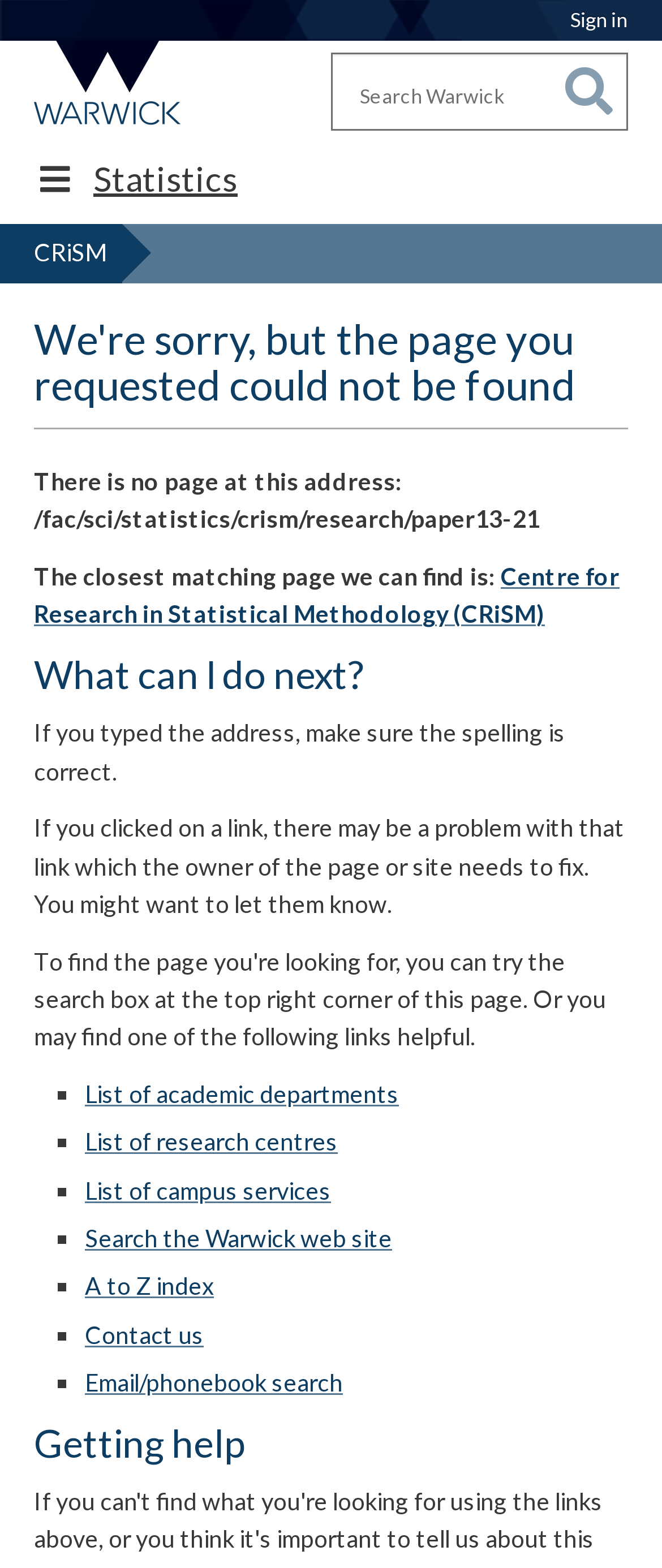Please determine the bounding box coordinates for the element that should be clicked to follow these instructions: "Visit Centre for Research in Statistical Methodology (CRiSM)".

[0.051, 0.358, 0.936, 0.401]